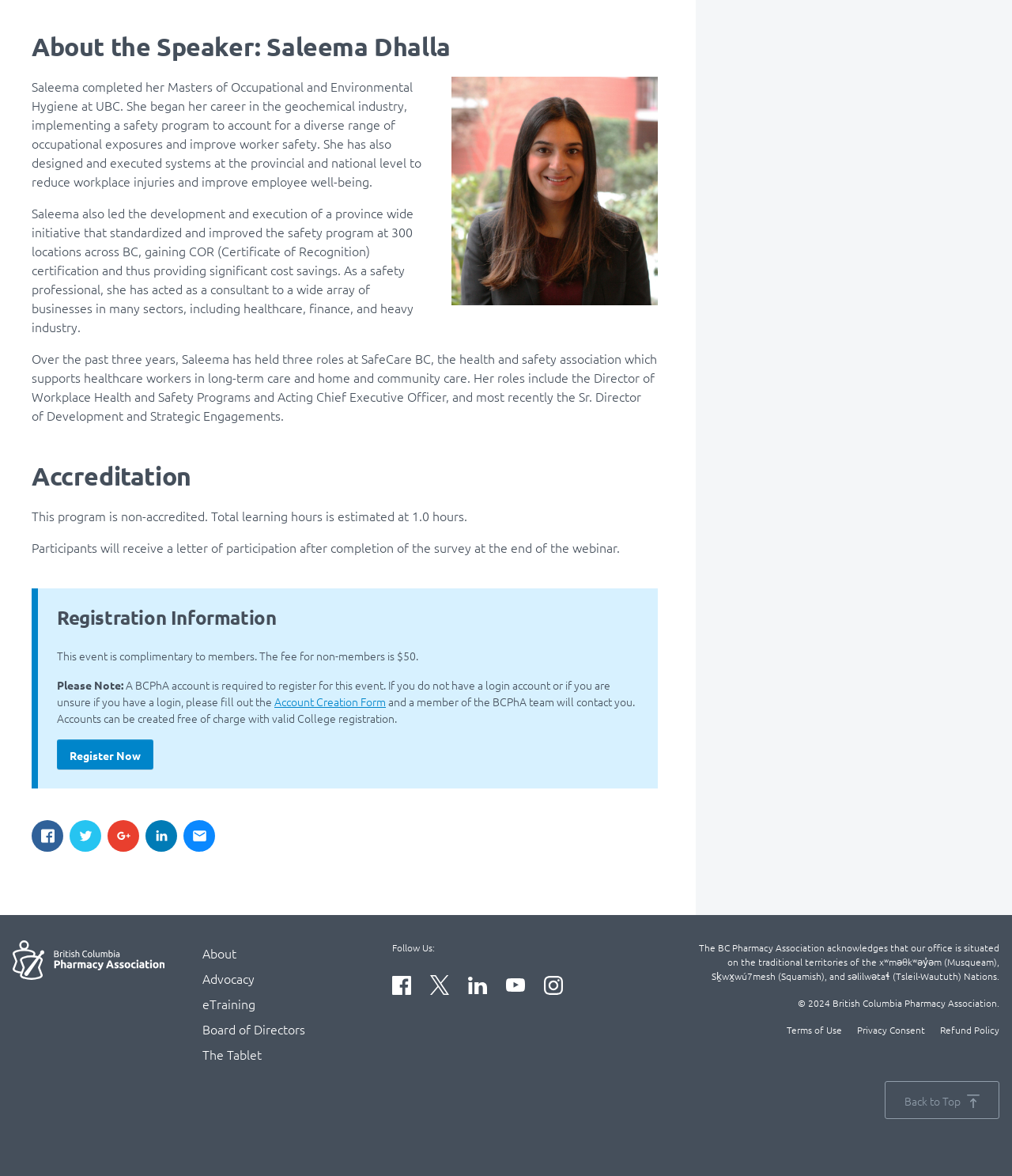What is the fee for non-members to attend this event?
Refer to the screenshot and respond with a concise word or phrase.

$50